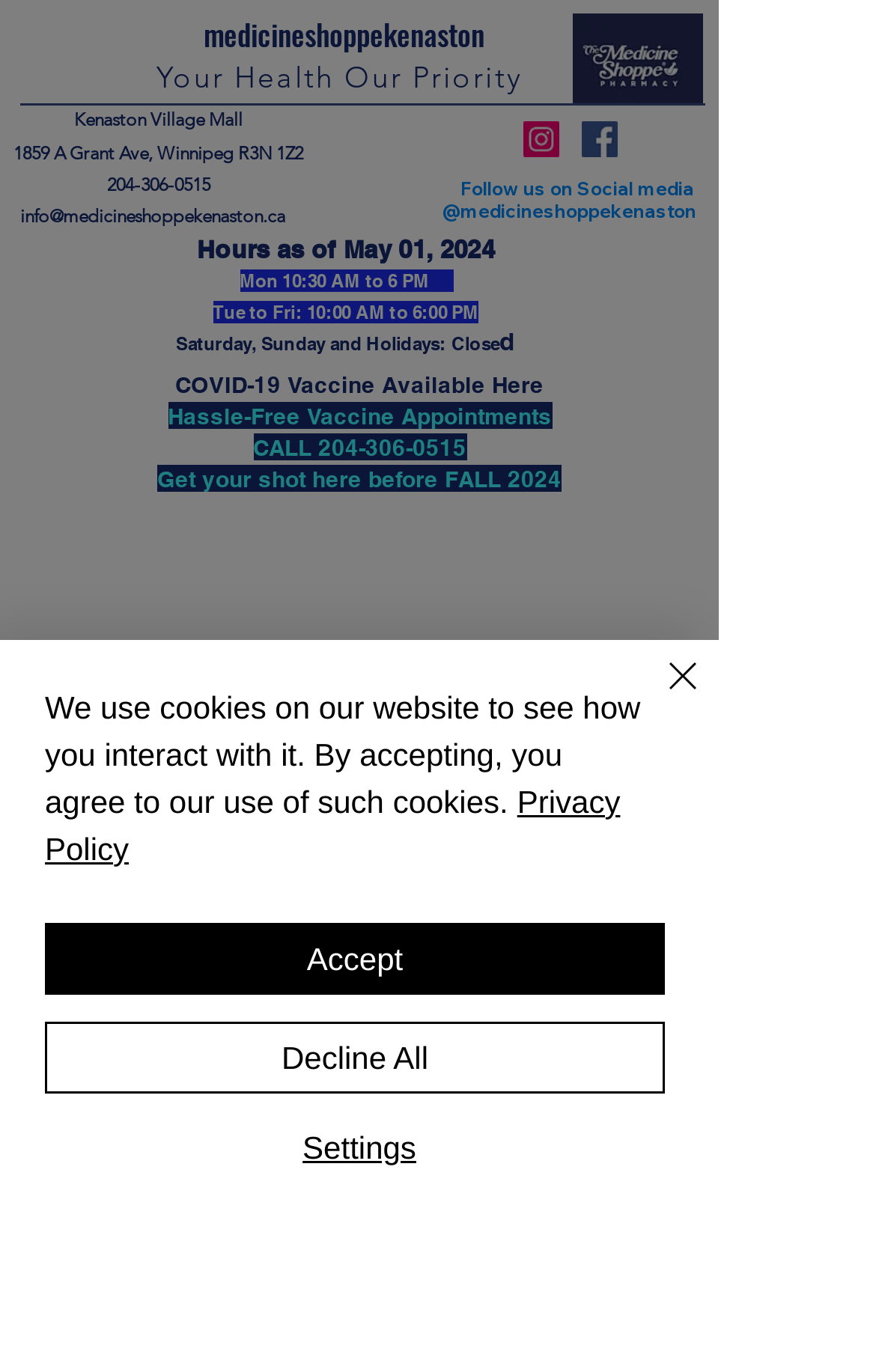Use a single word or phrase to answer the question: 
What is the address of the medicine shop?

1859 A Grant Ave, Winnipeg R3N 1Z2